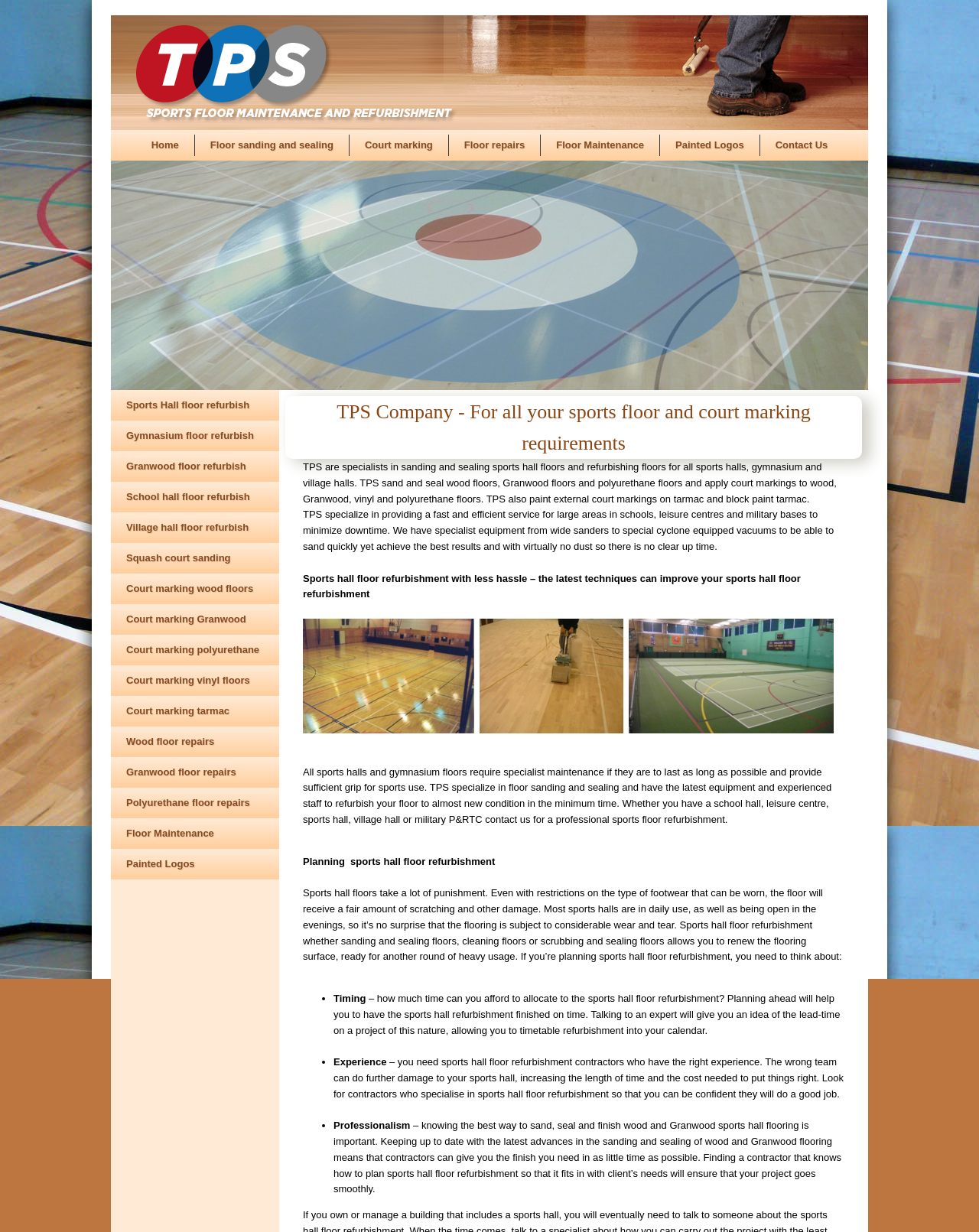Generate a thorough caption detailing the webpage content.

The webpage is about TPS, a company that specializes in sports hall and gymnasium floor sanding, sealing, and refurbishment. At the top of the page, there is a header with the company's name and a brief description of their services. Below the header, there is a navigation menu with links to various pages, including "Home", "About", "Floor sanding and sealing", and "Contact Us".

The main content of the page is divided into two sections. The first section is a brief introduction to the company's services, with a heading that reads "The Sports Floor Maintenance, Repair and Refurbishment Professionals". Below the heading, there is a paragraph of text that describes the company's expertise in floor sanding, sealing, and refurbishment.

The second section is a more detailed description of the company's services, with a focus on sports hall floor refurbishment. There is a heading that reads "Sports hall floor refurbishment with less hassle" and a subheading that describes the benefits of using the company's services. Below the heading, there is a paragraph of text that explains the importance of regular maintenance for sports hall floors and how the company's services can help to refurbish floors to almost new condition.

There are also several links to other pages on the website, including pages about specific services such as court marking, floor repairs, and floor maintenance. Additionally, there are several images on the page, including a logo and a photo of a sports hall floor.

The page also includes a section with a heading "Planning sports hall floor refurbishment" which provides guidance on how to plan a successful refurbishment project, including factors to consider such as timing, experience, and professionalism. This section includes a list of bullet points with additional information on each of these factors.